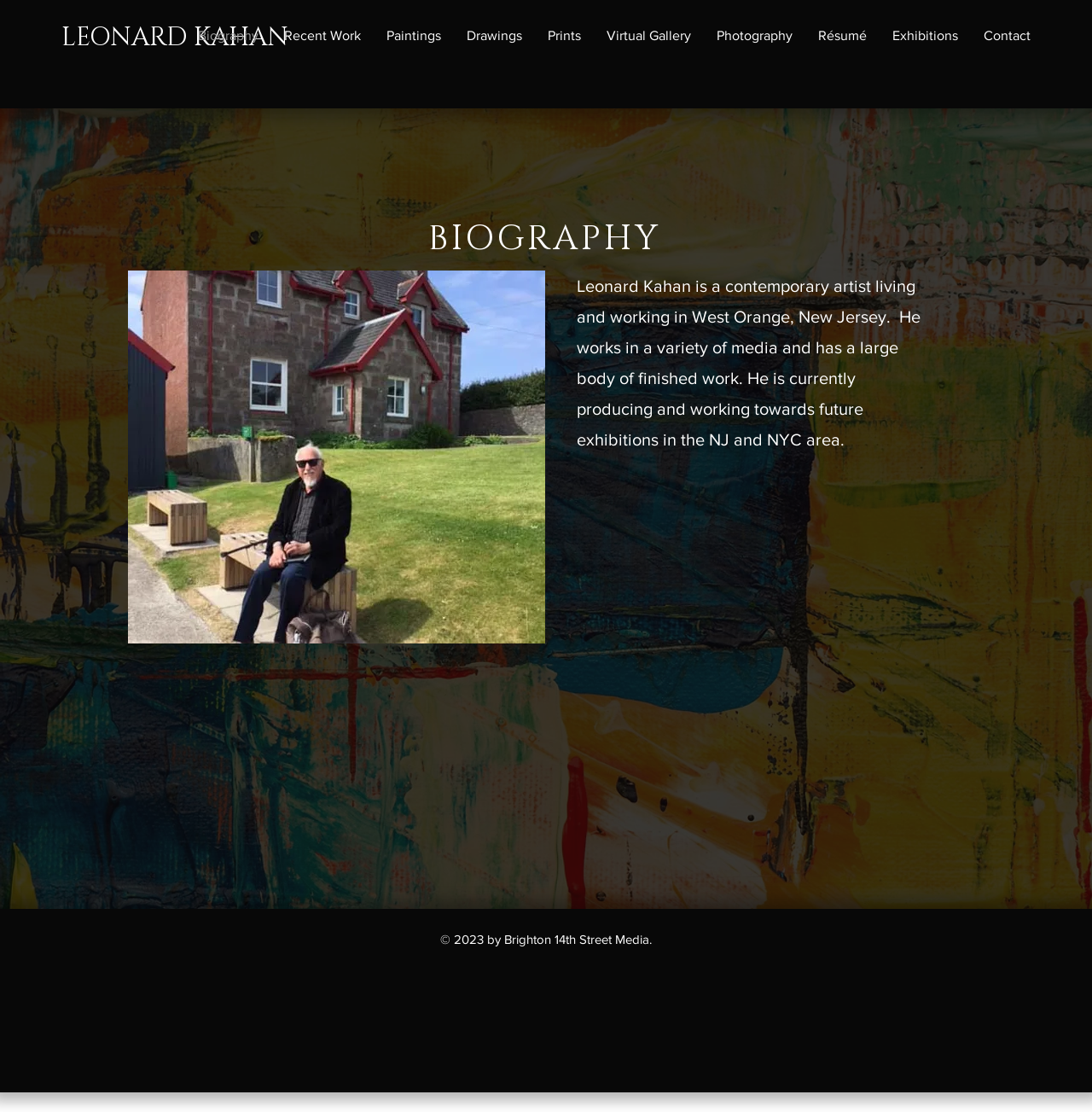Determine the bounding box coordinates for the area you should click to complete the following instruction: "Subscribe to the newsletter".

None